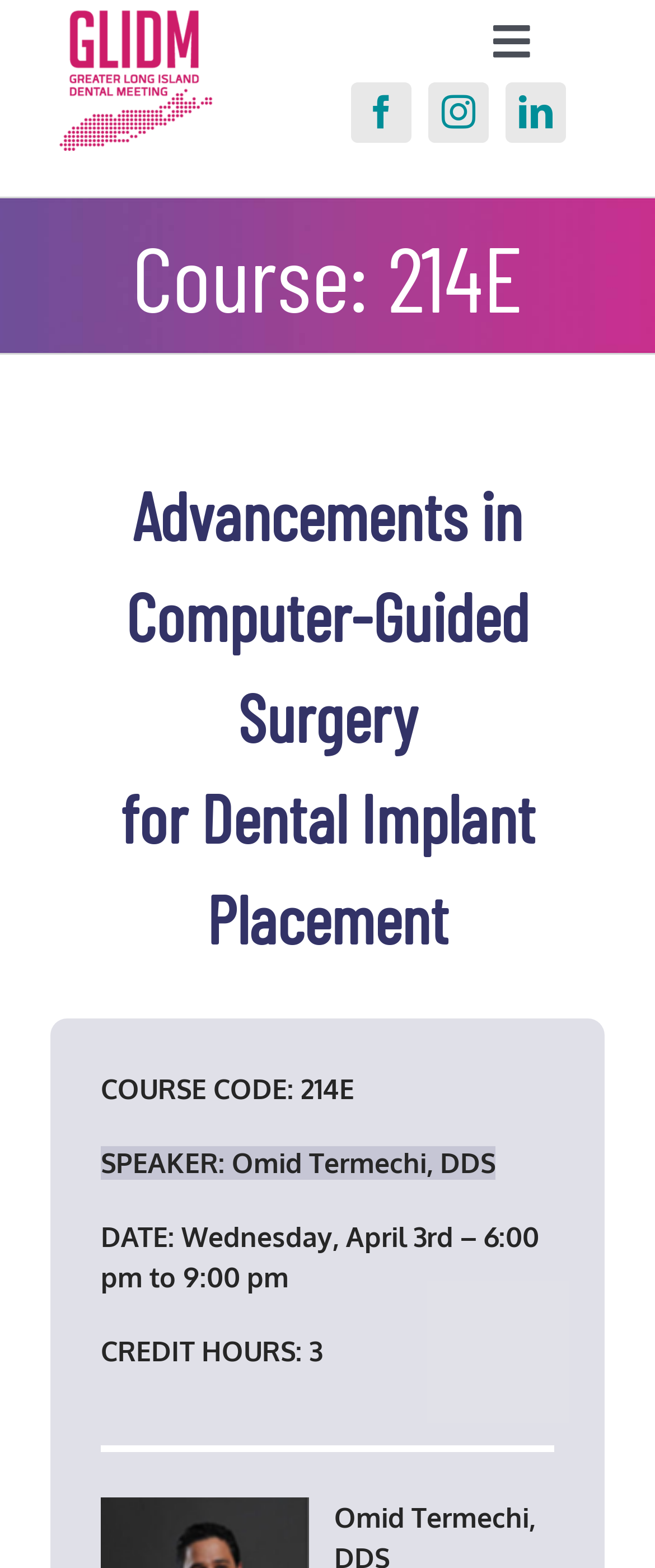Please identify the coordinates of the bounding box for the clickable region that will accomplish this instruction: "Visit the facebook page".

[0.536, 0.053, 0.629, 0.091]